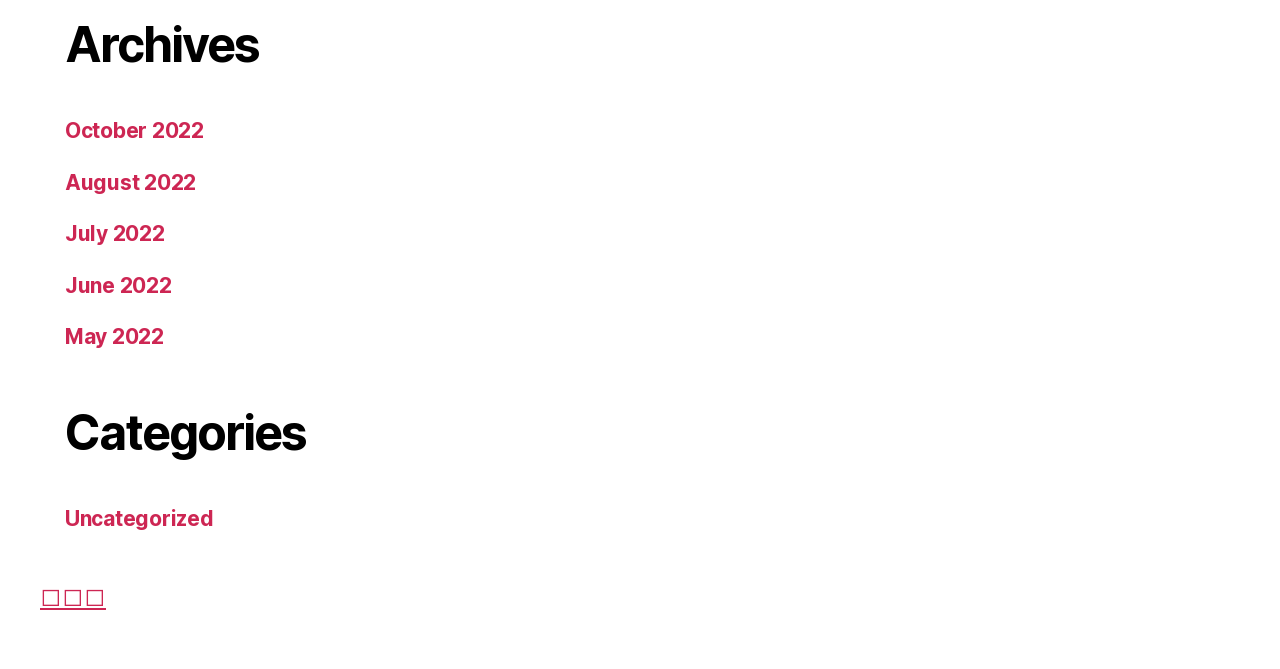Please provide a brief answer to the following inquiry using a single word or phrase:
How many archives are listed?

5